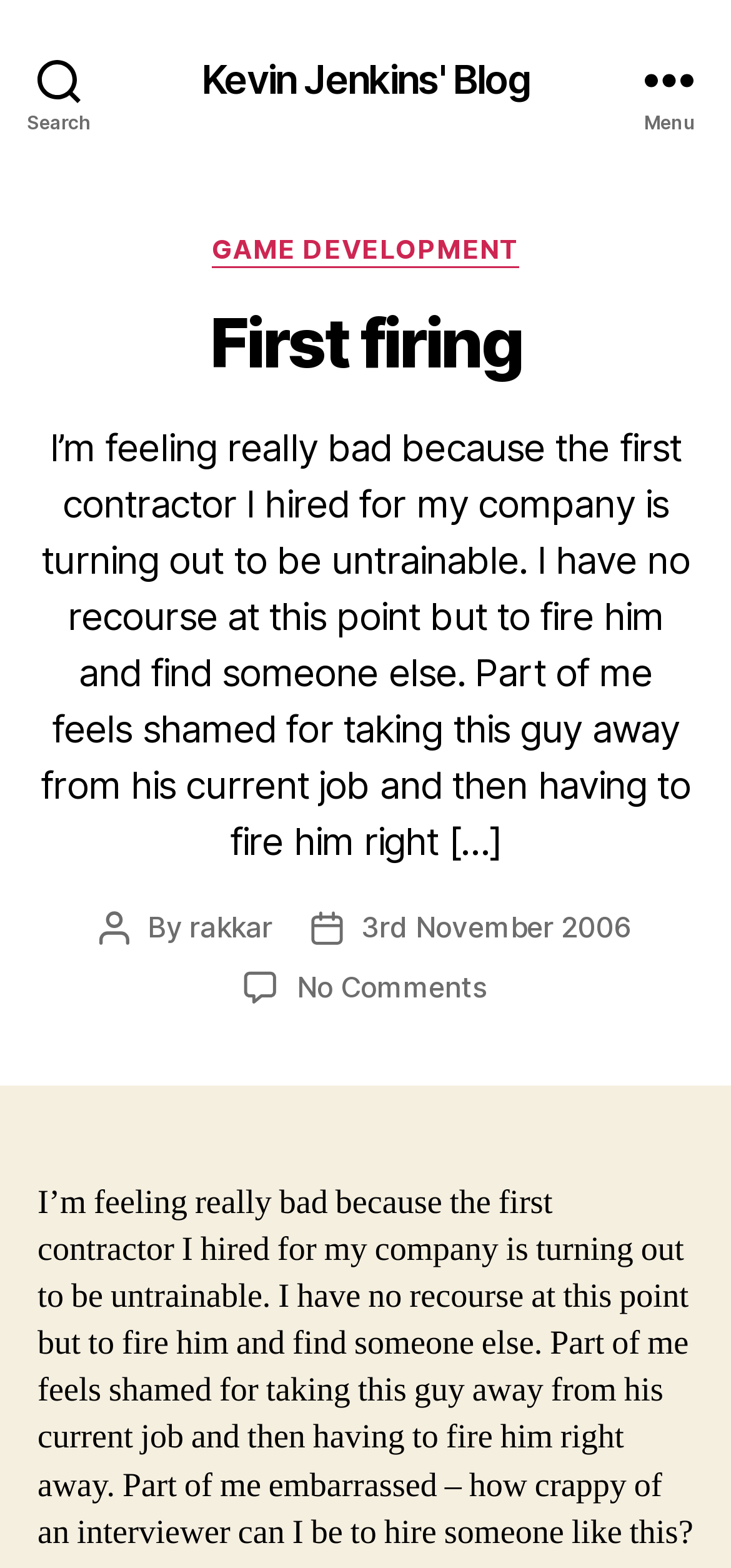Respond with a single word or phrase:
What is the blogger feeling about firing the contractor?

bad and embarrassed